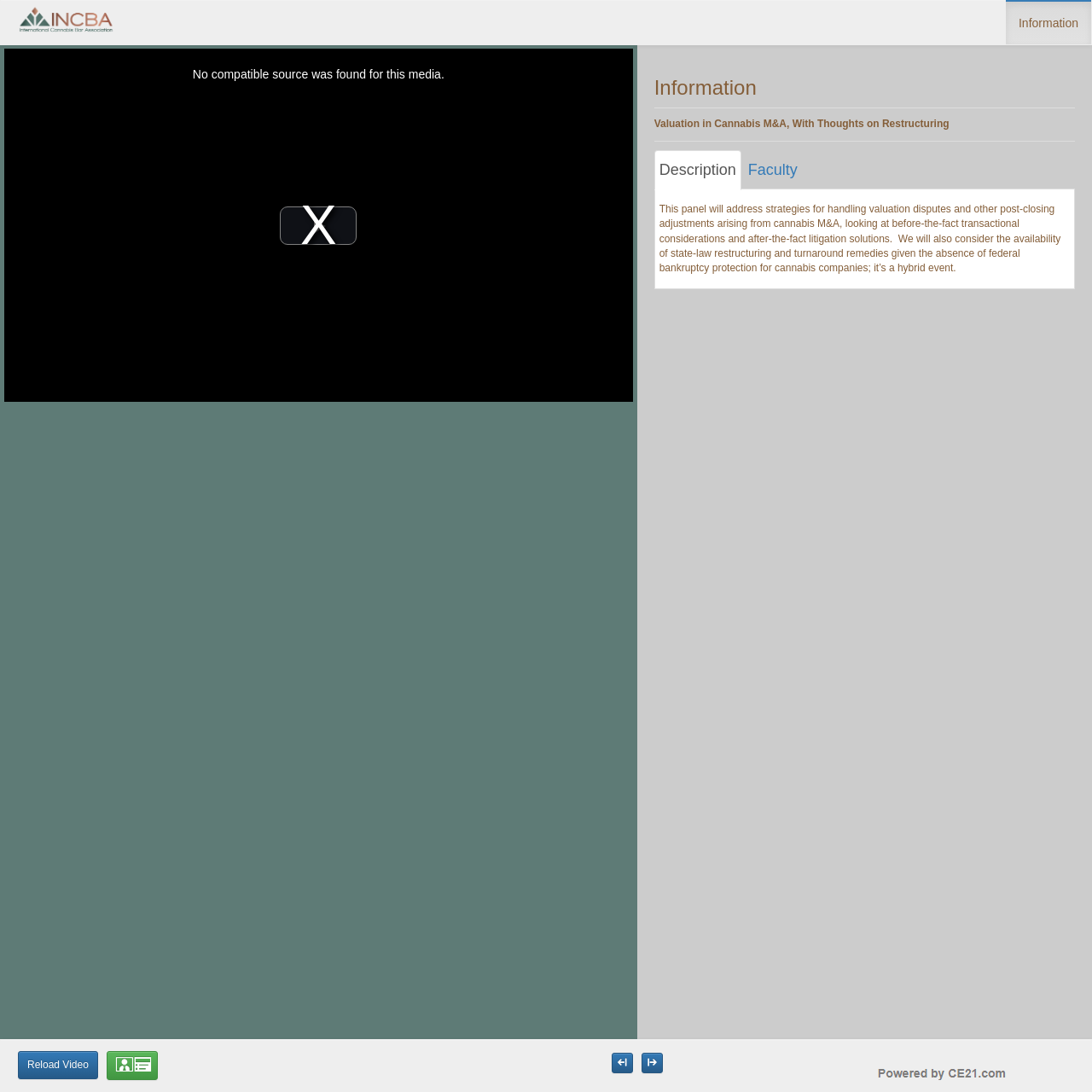Identify the coordinates of the bounding box for the element that must be clicked to accomplish the instruction: "Play the video".

[0.257, 0.189, 0.327, 0.224]